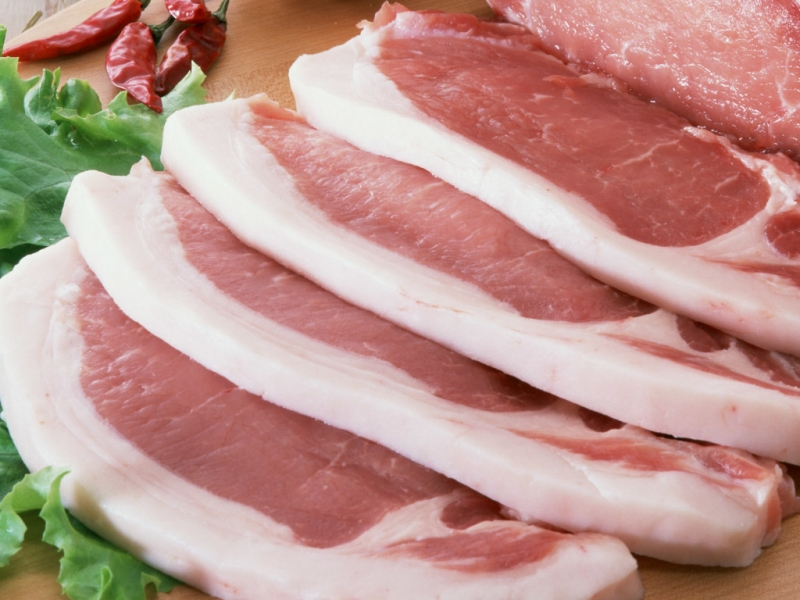Respond to the following query with just one word or a short phrase: 
Why is pork important in the local market?

Due to export dynamics